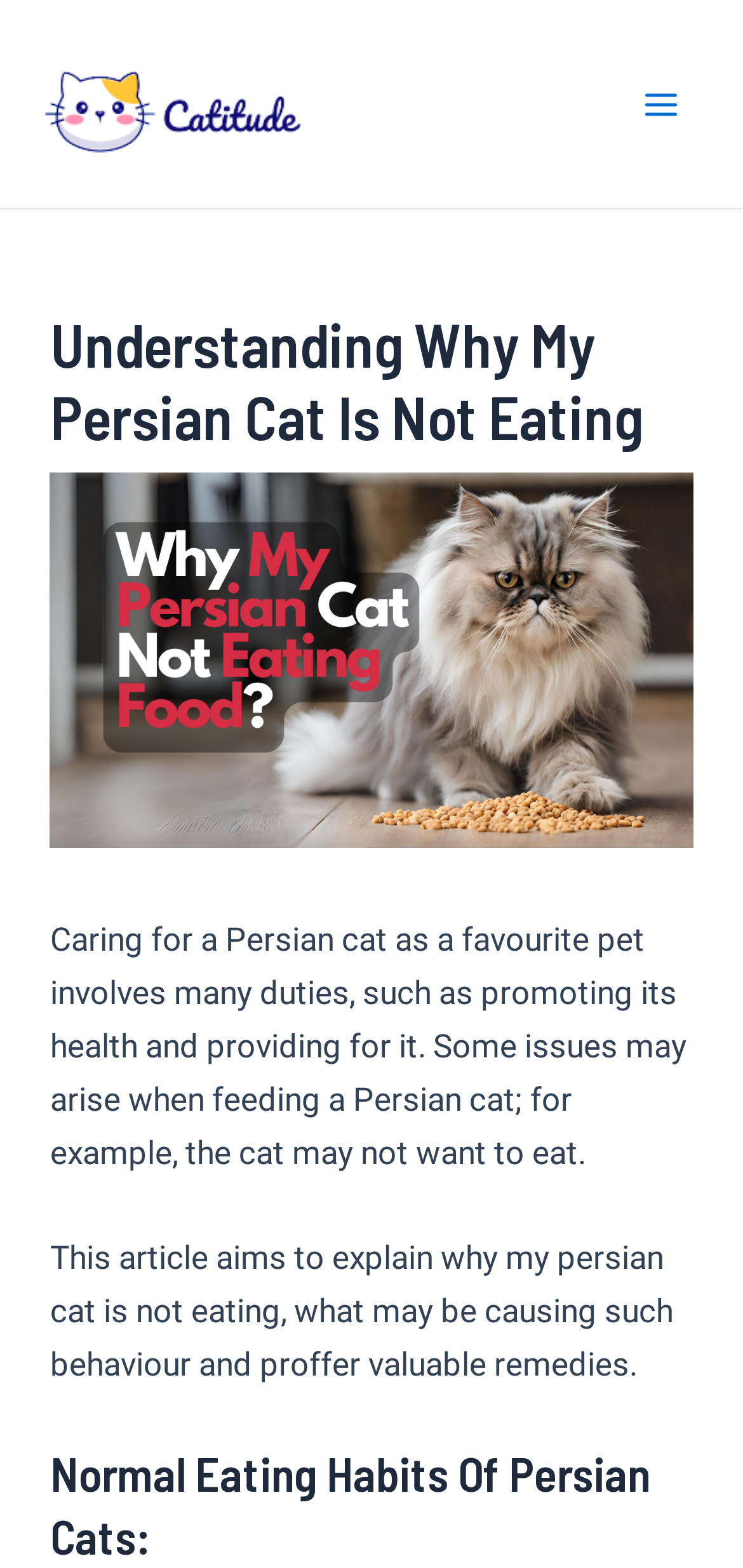What is the tone of the webpage?
Please give a detailed and thorough answer to the question, covering all relevant points.

The tone of the webpage is informative, as it aims to educate the reader about the reasons behind a Persian cat not eating, and caring, as it expresses concern for the well-being of the cat and provides solutions to promote its health.